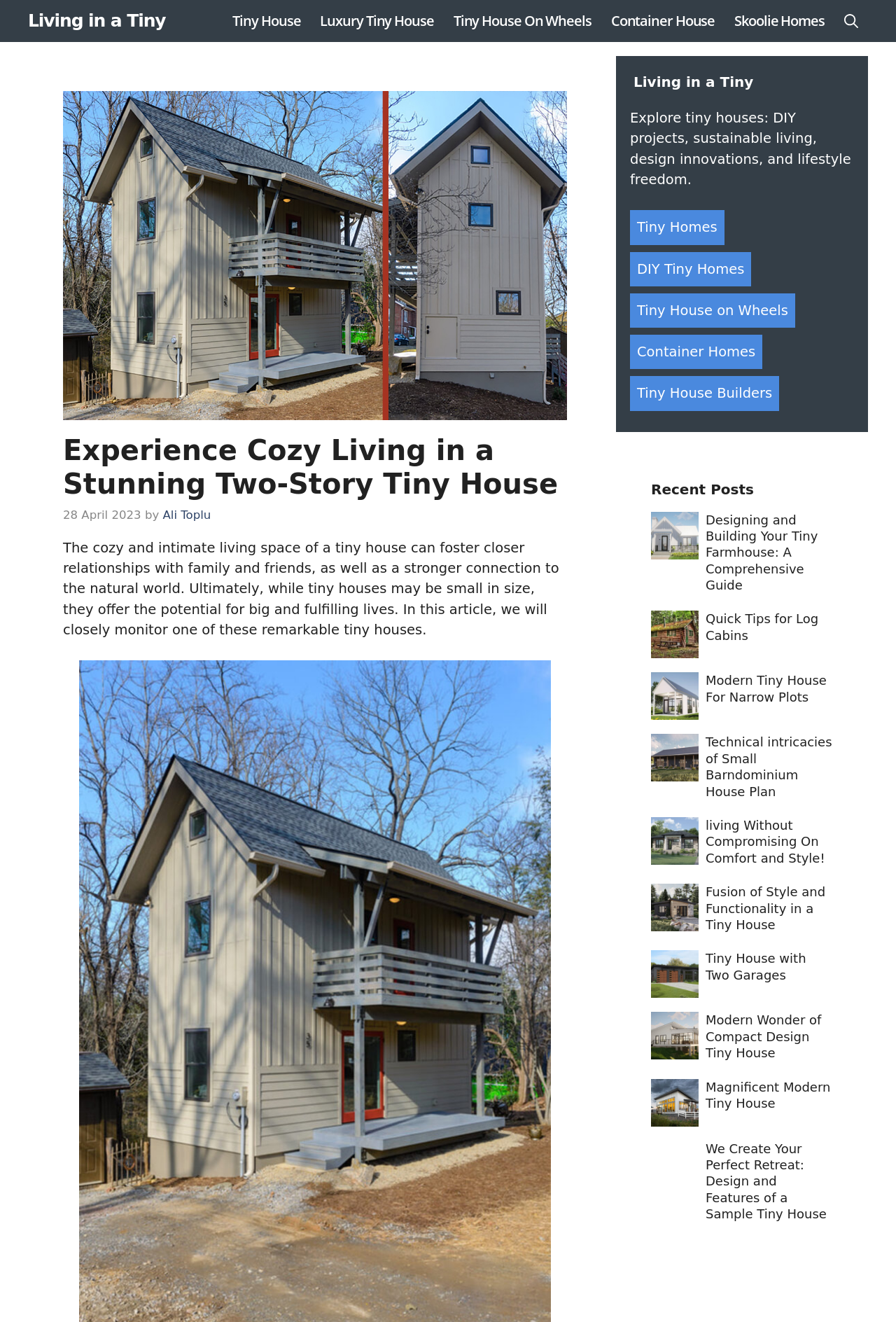Please identify the bounding box coordinates of the area that needs to be clicked to follow this instruction: "Explore 'Tiny Homes' page".

[0.703, 0.159, 0.808, 0.185]